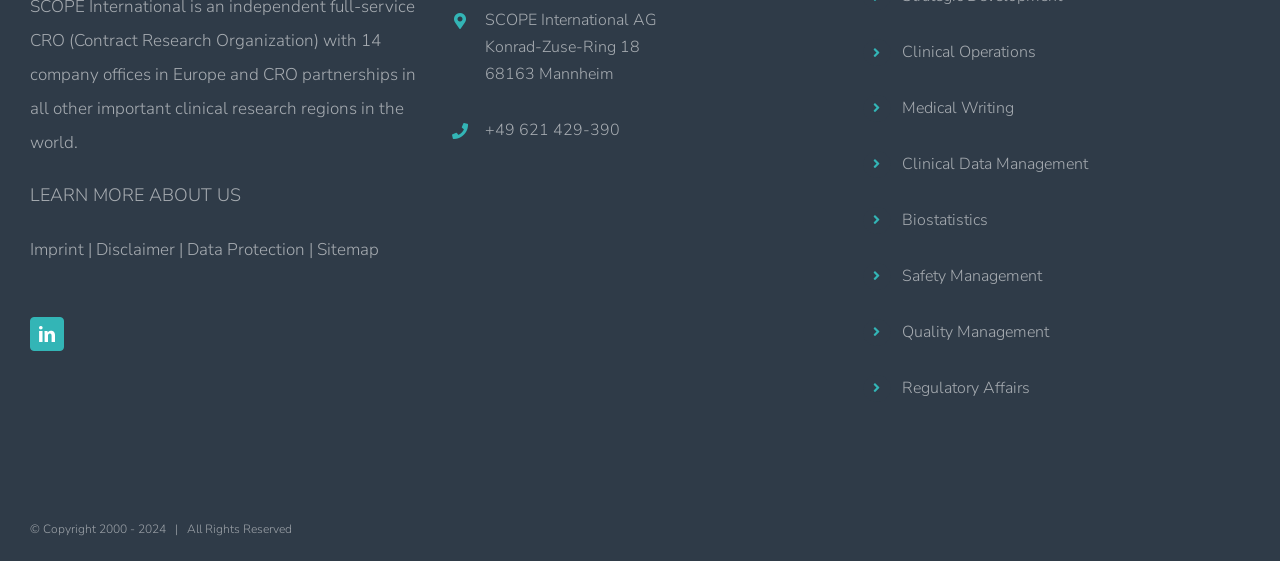Can you find the bounding box coordinates of the area I should click to execute the following instruction: "go to the homepage"?

None